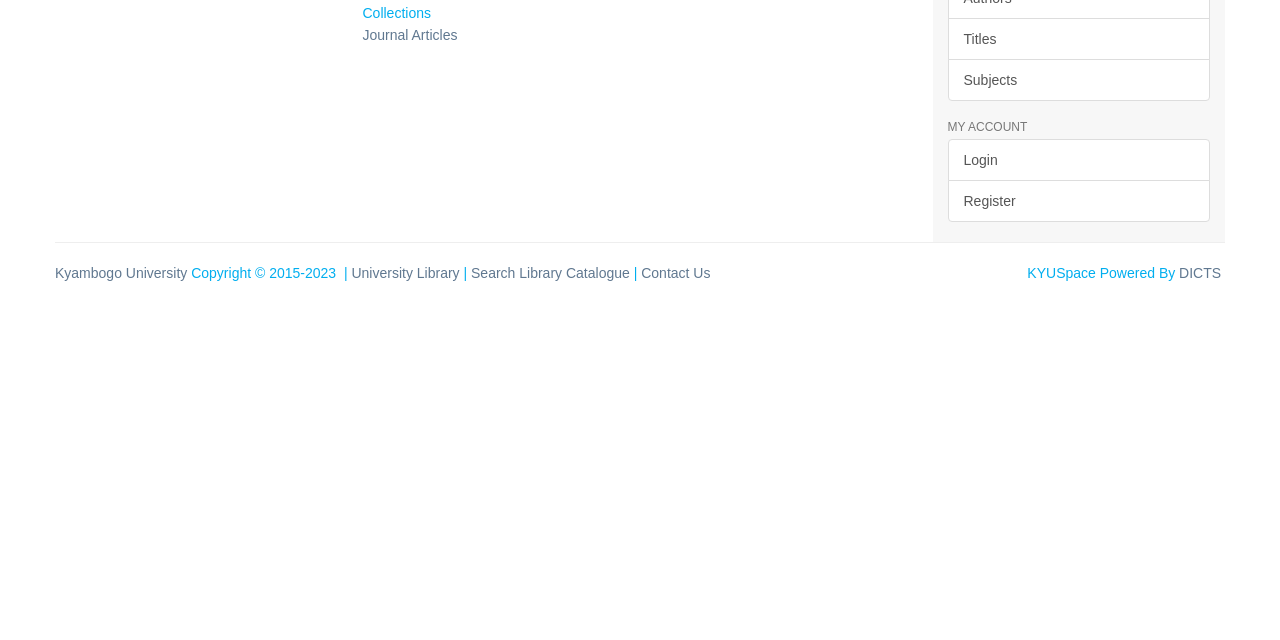Using the format (top-left x, top-left y, bottom-right x, bottom-right y), and given the element description, identify the bounding box coordinates within the screenshot: University Library

[0.275, 0.415, 0.359, 0.44]